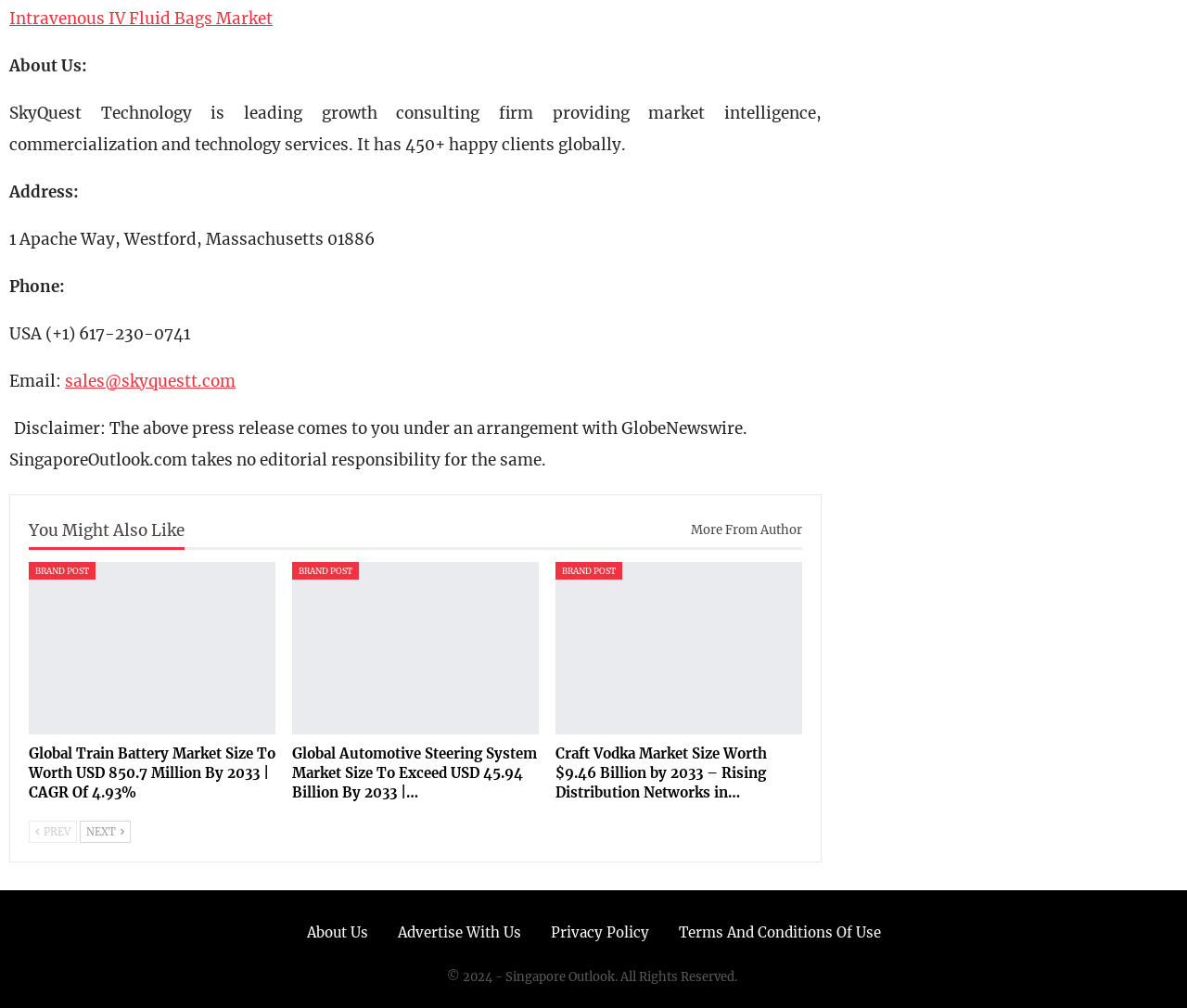Please respond in a single word or phrase: 
What is the phone number of SkyQuest Technology?

USA (+1) 617-230-0741